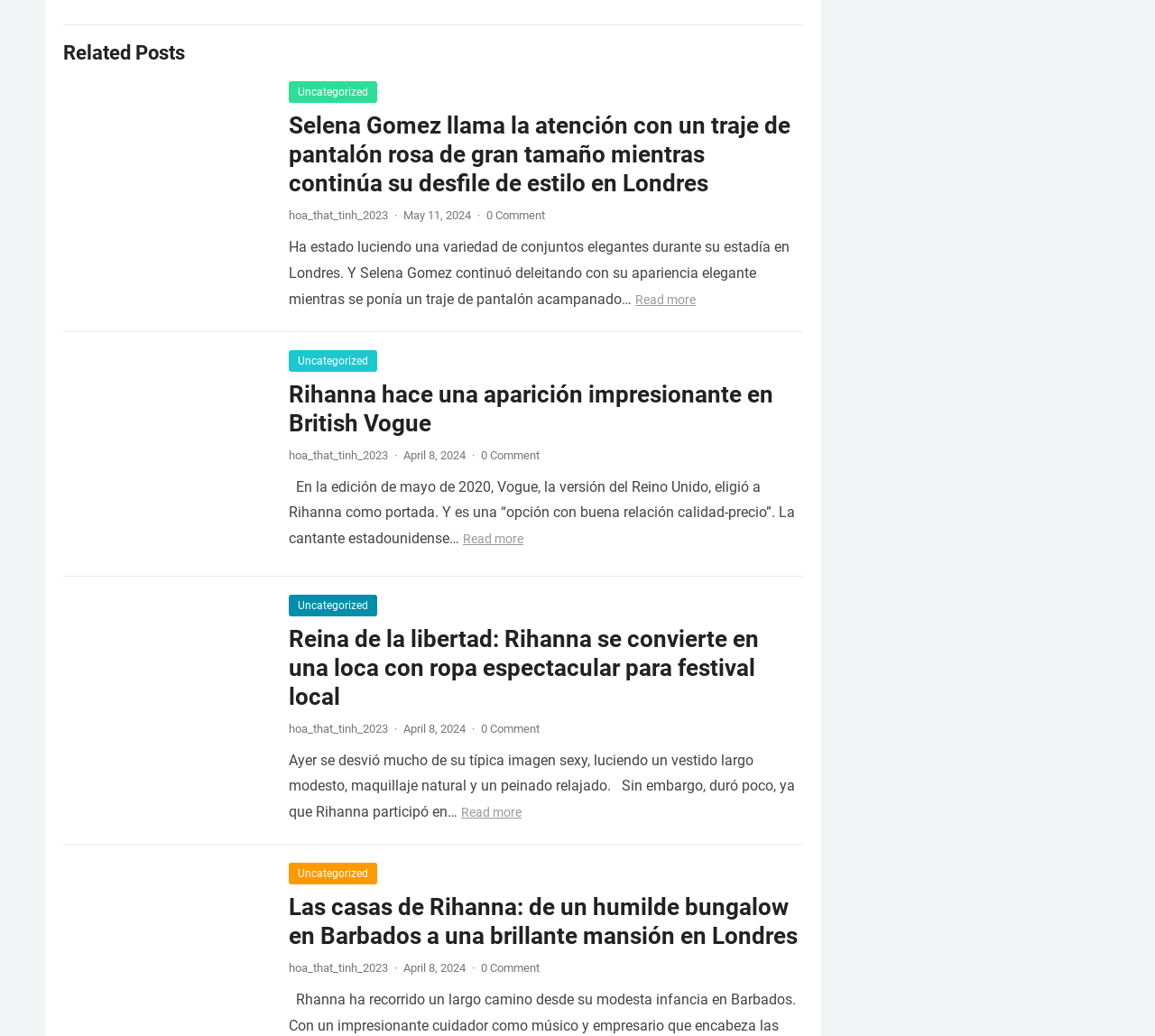What is the title of the last post?
From the image, provide a succinct answer in one word or a short phrase.

Las casas de Rihanna: de un humilde bungalow en Barbados a una brillante mansión en Londres